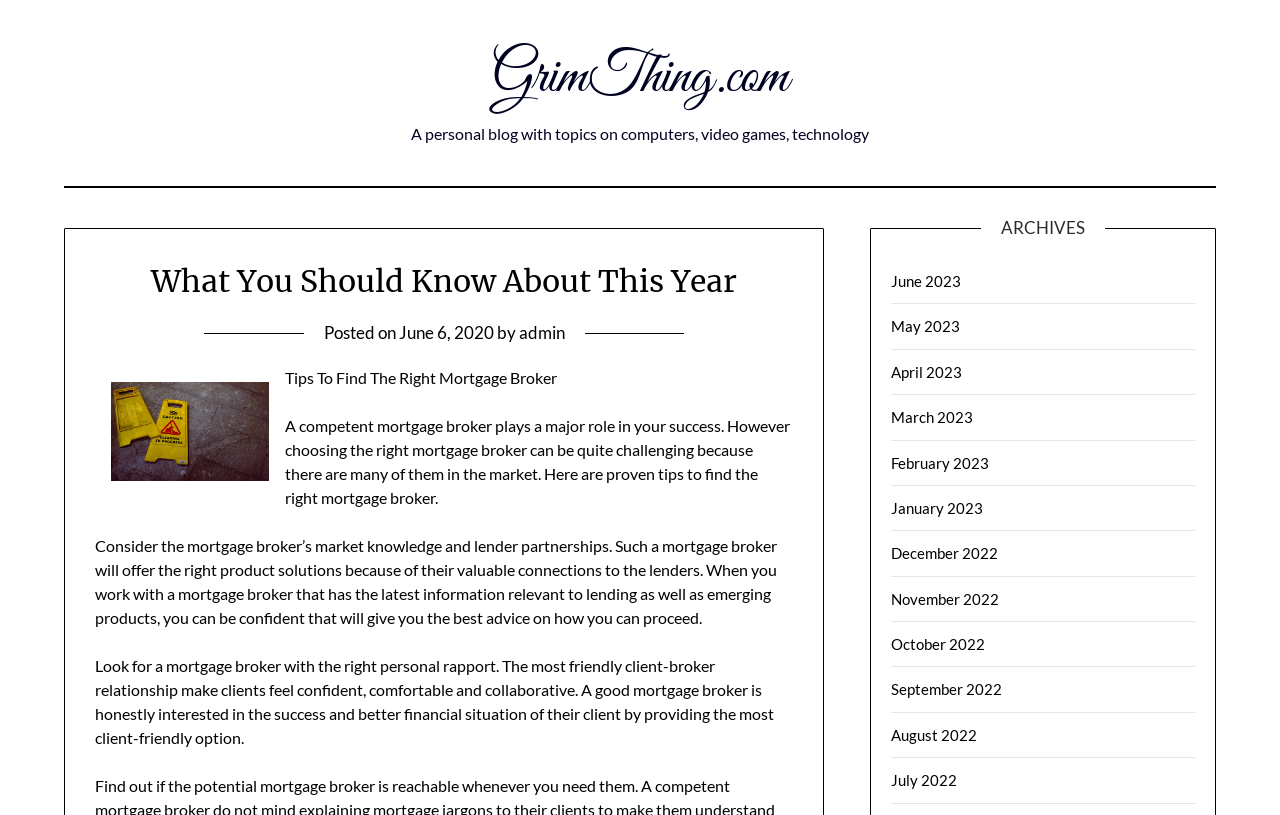Locate the bounding box coordinates of the UI element described by: "GrimThing.com". Provide the coordinates as four float numbers between 0 and 1, formatted as [left, top, right, bottom].

[0.384, 0.052, 0.616, 0.14]